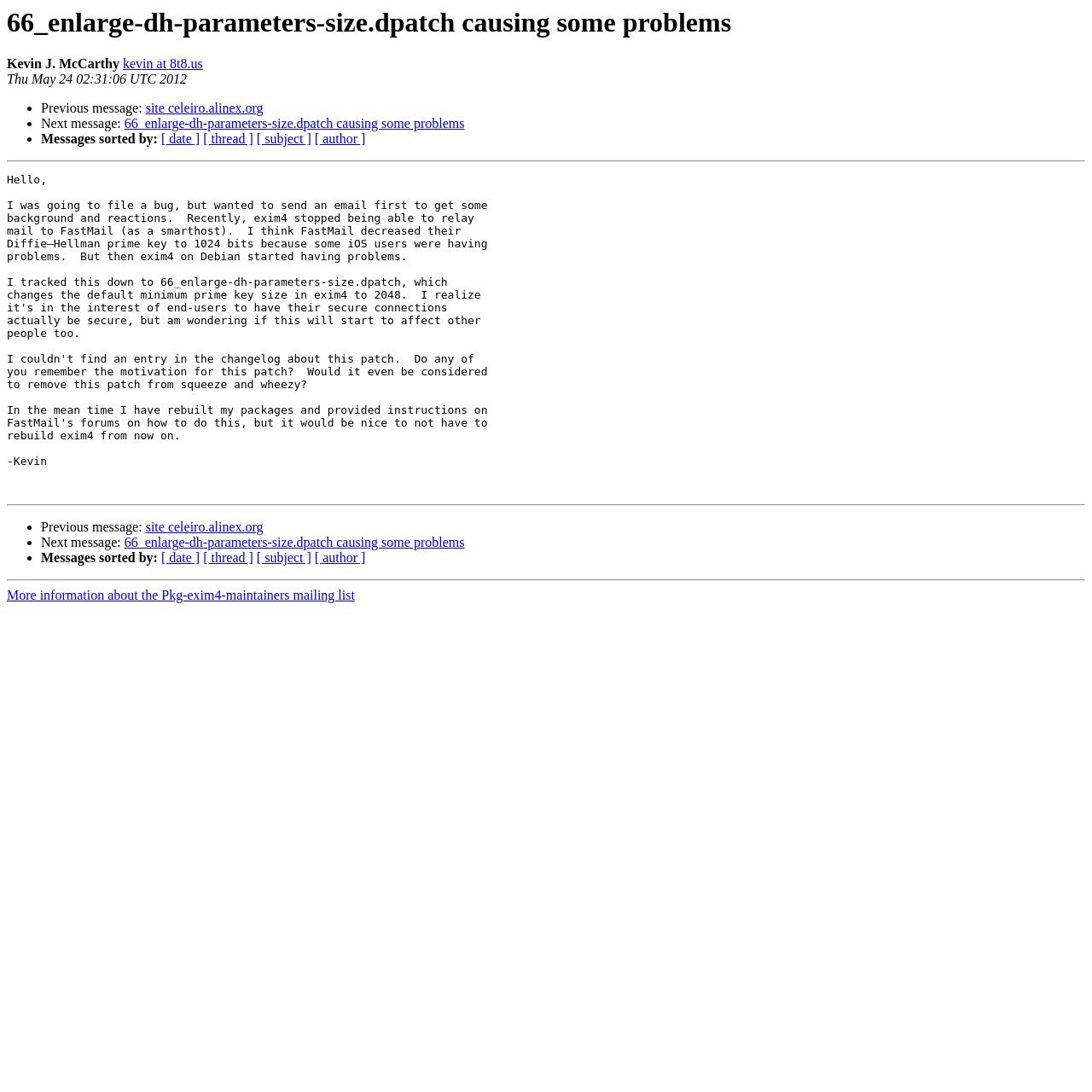Locate the bounding box coordinates of the area that needs to be clicked to fulfill the following instruction: "Sort messages by date". The coordinates should be in the format of four float numbers between 0 and 1, namely [left, top, right, bottom].

[0.148, 0.121, 0.183, 0.134]